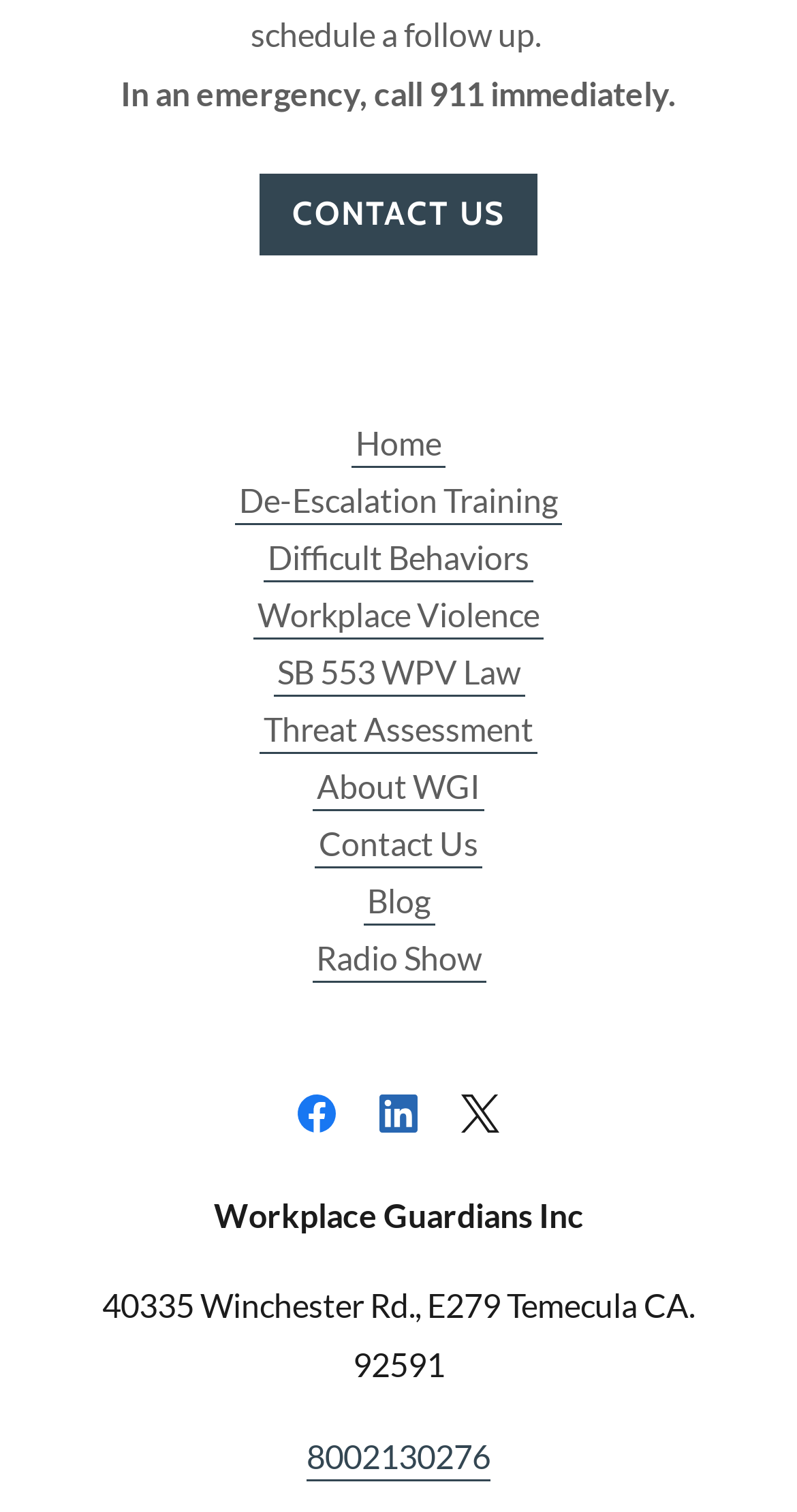Could you locate the bounding box coordinates for the section that should be clicked to accomplish this task: "Discover Colleen Hoover's books in order".

None